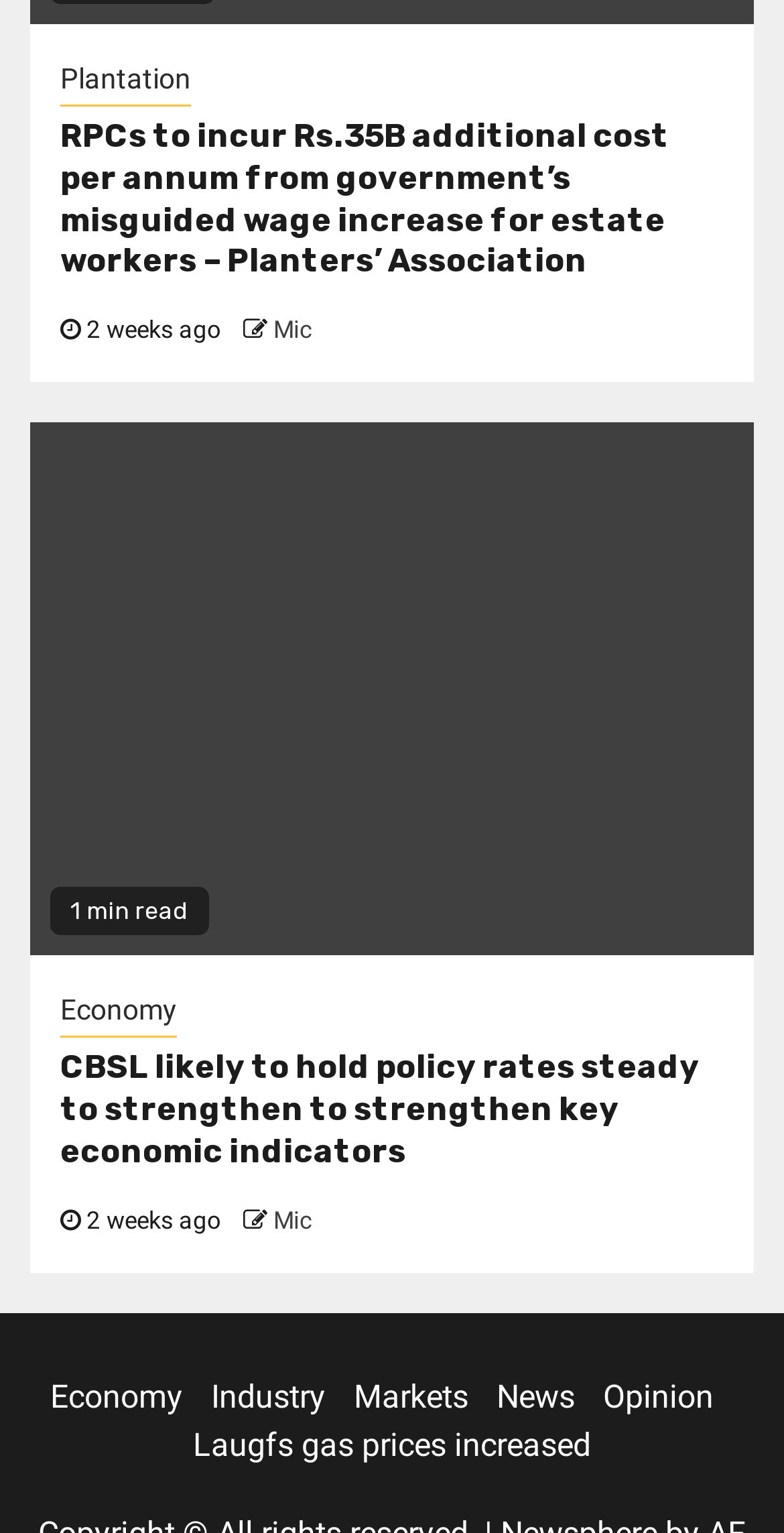Indicate the bounding box coordinates of the element that needs to be clicked to satisfy the following instruction: "View the news article about CBSL holding policy rates steady". The coordinates should be four float numbers between 0 and 1, i.e., [left, top, right, bottom].

[0.077, 0.684, 0.923, 0.766]